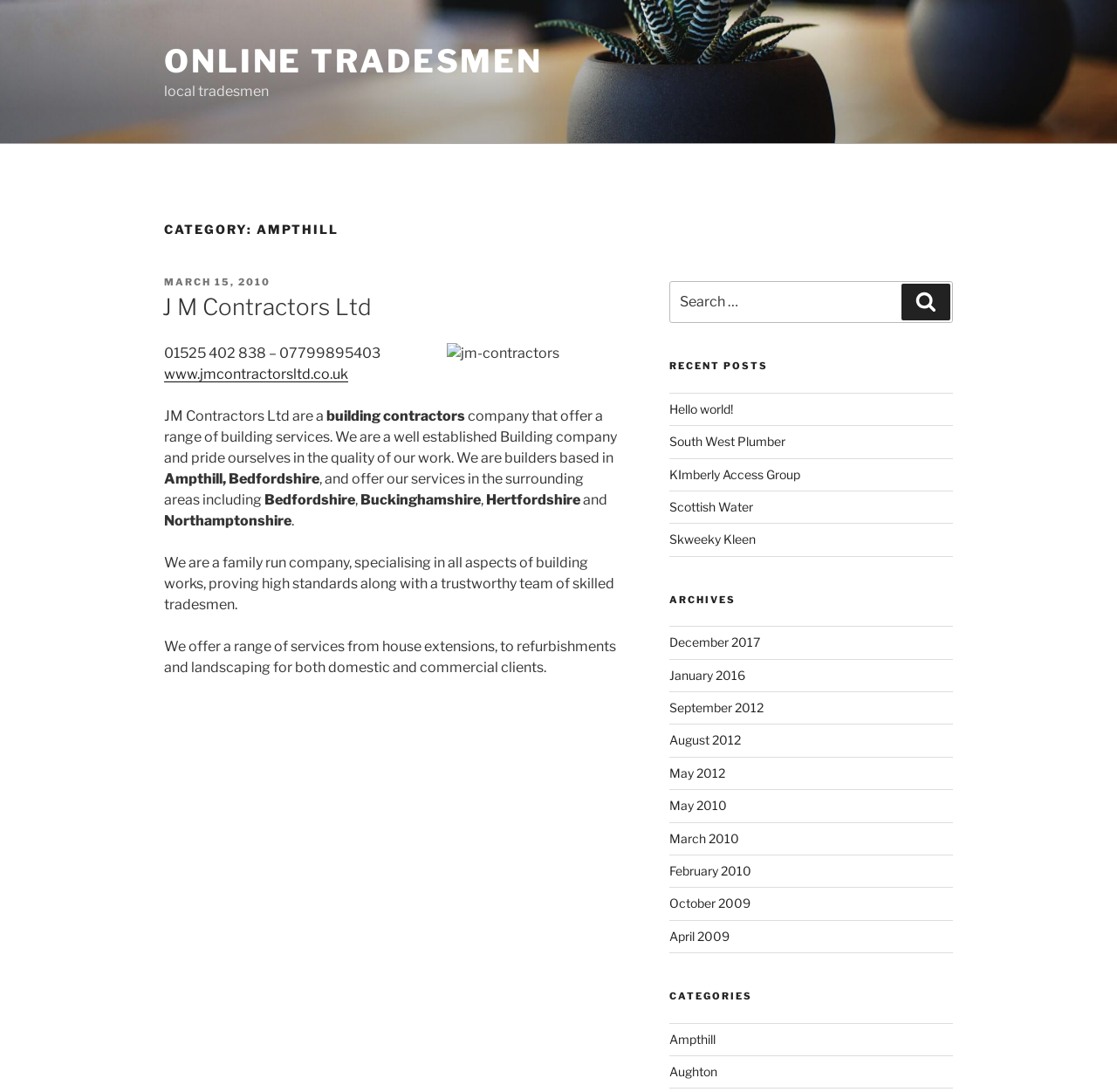Identify the bounding box coordinates for the element you need to click to achieve the following task: "Read recent posts". The coordinates must be four float values ranging from 0 to 1, formatted as [left, top, right, bottom].

[0.599, 0.33, 0.853, 0.342]